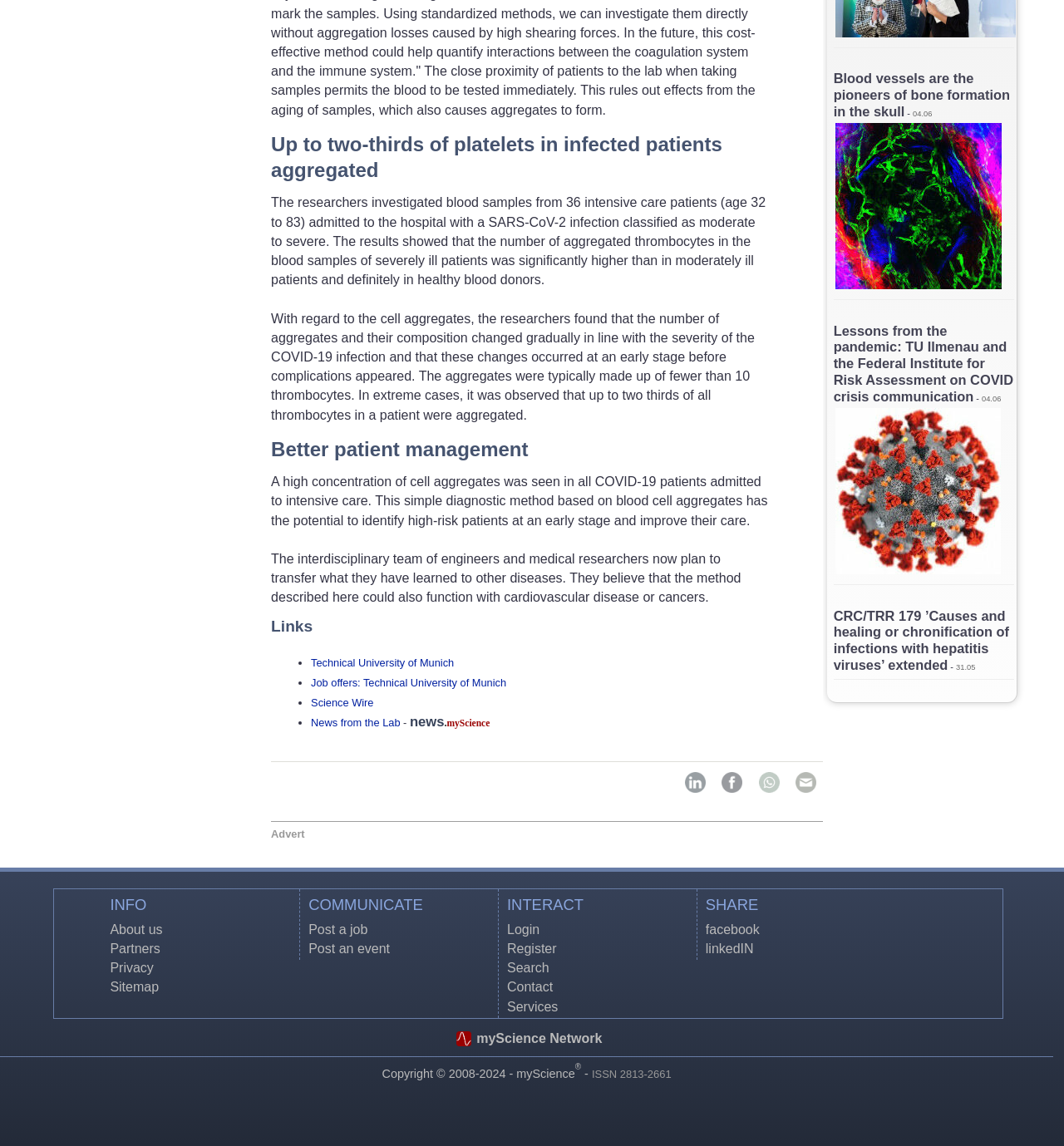Using the provided element description: "Privacy", identify the bounding box coordinates. The coordinates should be four floats between 0 and 1 in the order [left, top, right, bottom].

[0.103, 0.838, 0.144, 0.851]